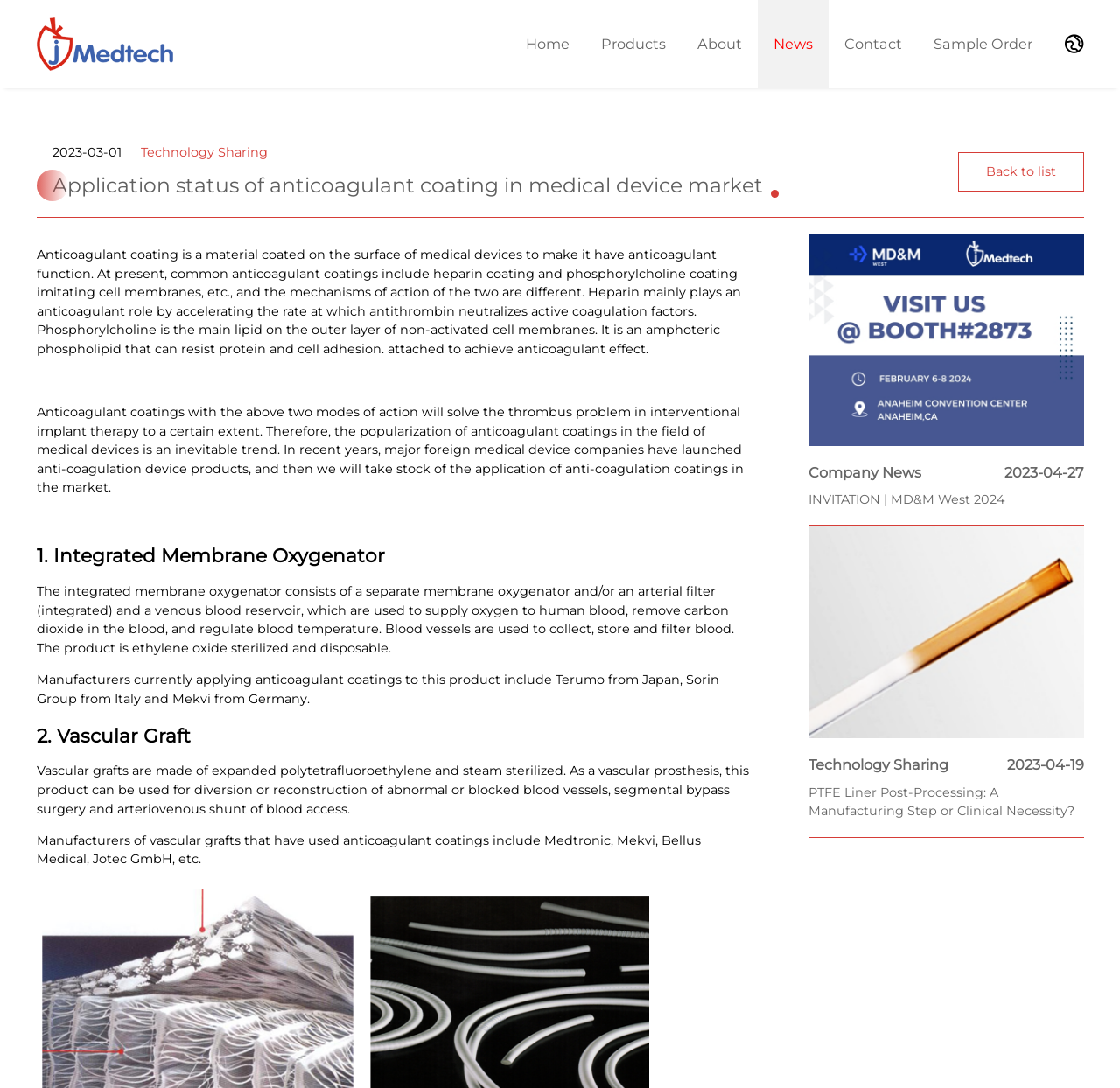How many types of anticoagulant coatings are mentioned?
Based on the screenshot, respond with a single word or phrase.

Two